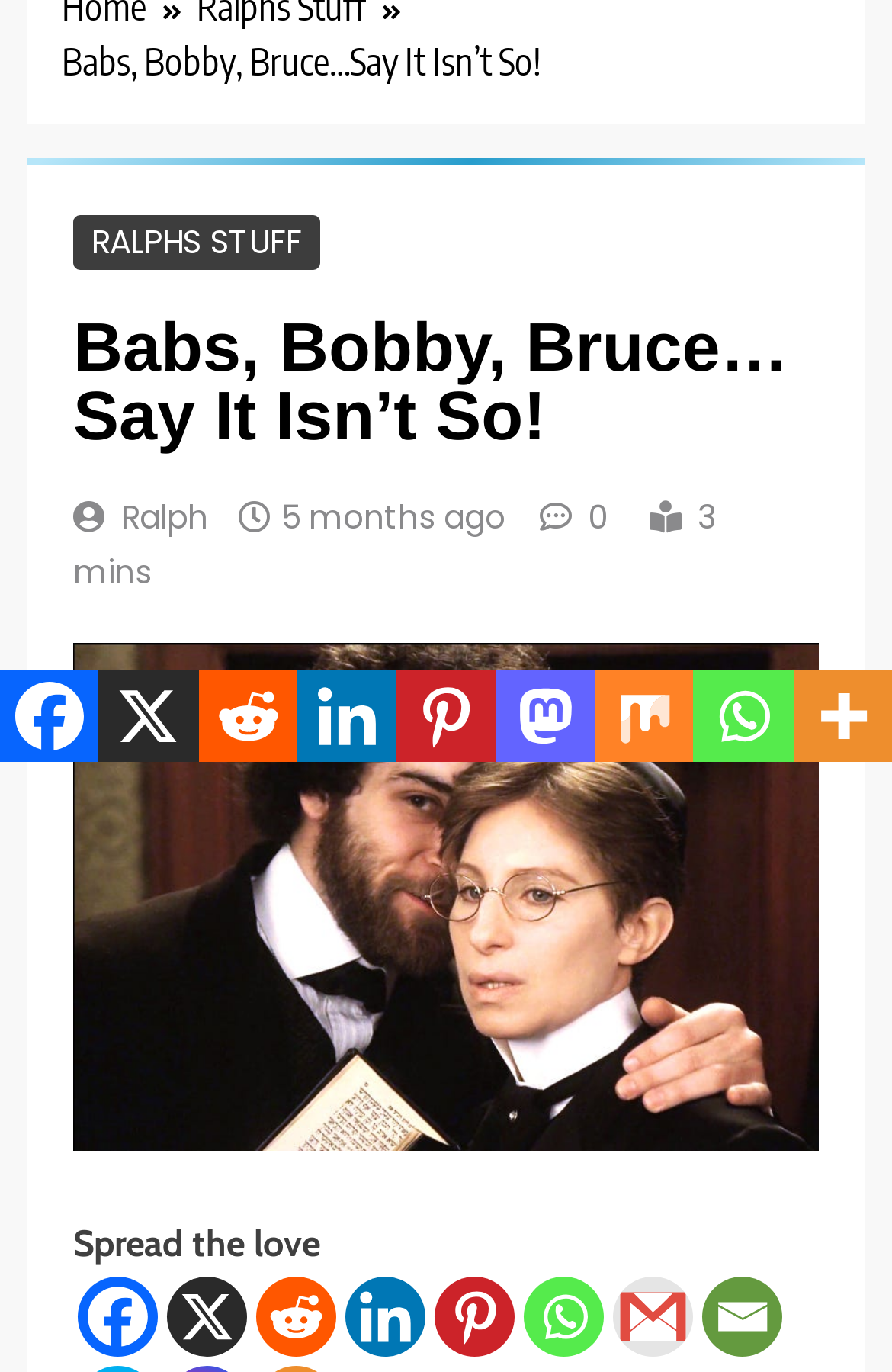Please determine the bounding box of the UI element that matches this description: PrevPreviousThe Bonfire of the Headscarves. The coordinates should be given as (top-left x, top-left y, bottom-right x, bottom-right y), with all values between 0 and 1.

None